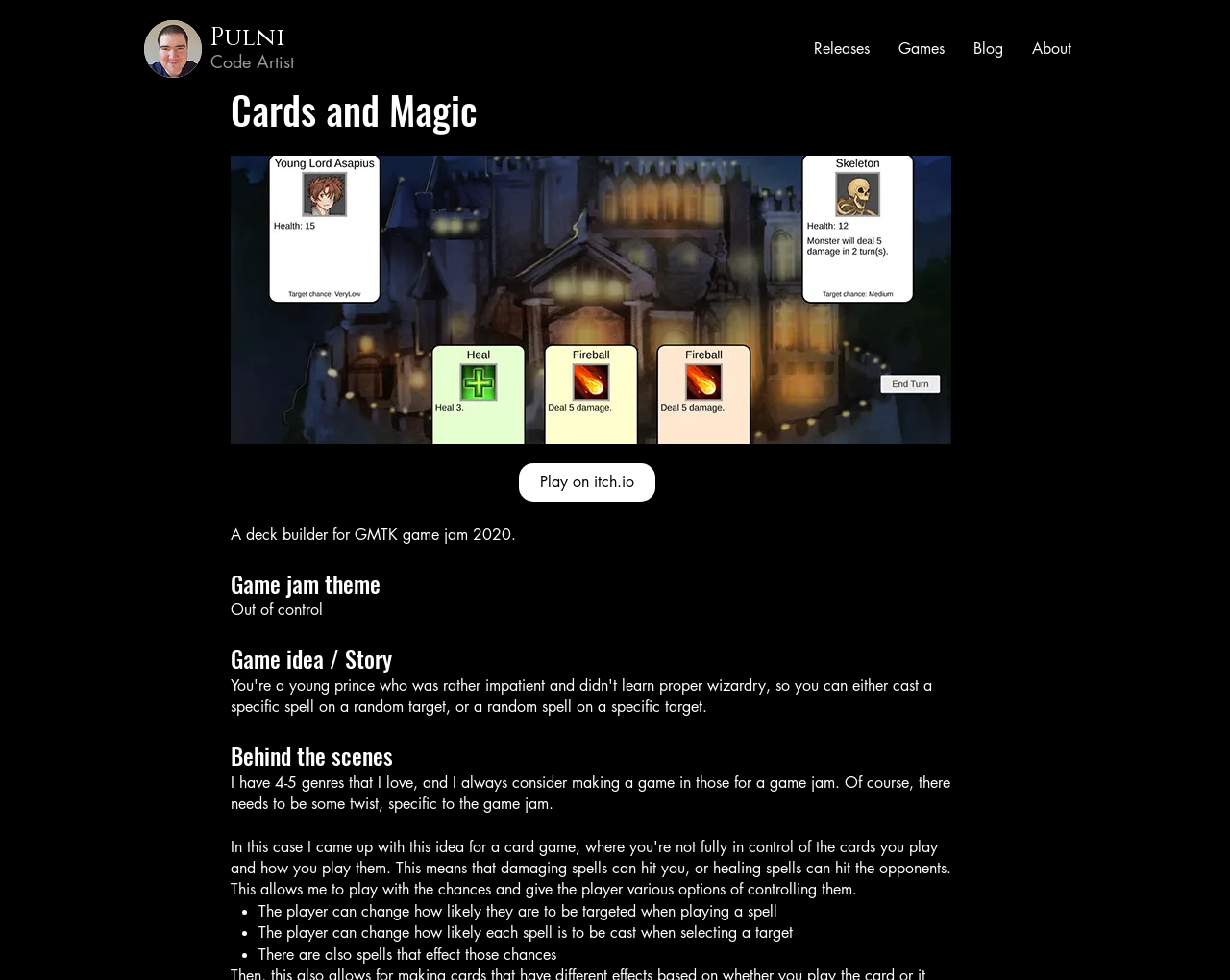How many genres does the author love?
Analyze the screenshot and provide a detailed answer to the question.

I found the answer by looking at the static text element with the text 'I have 4-5 genres that I love, and I always consider making a game in those for a game jam.' which mentions the number of genres the author loves.